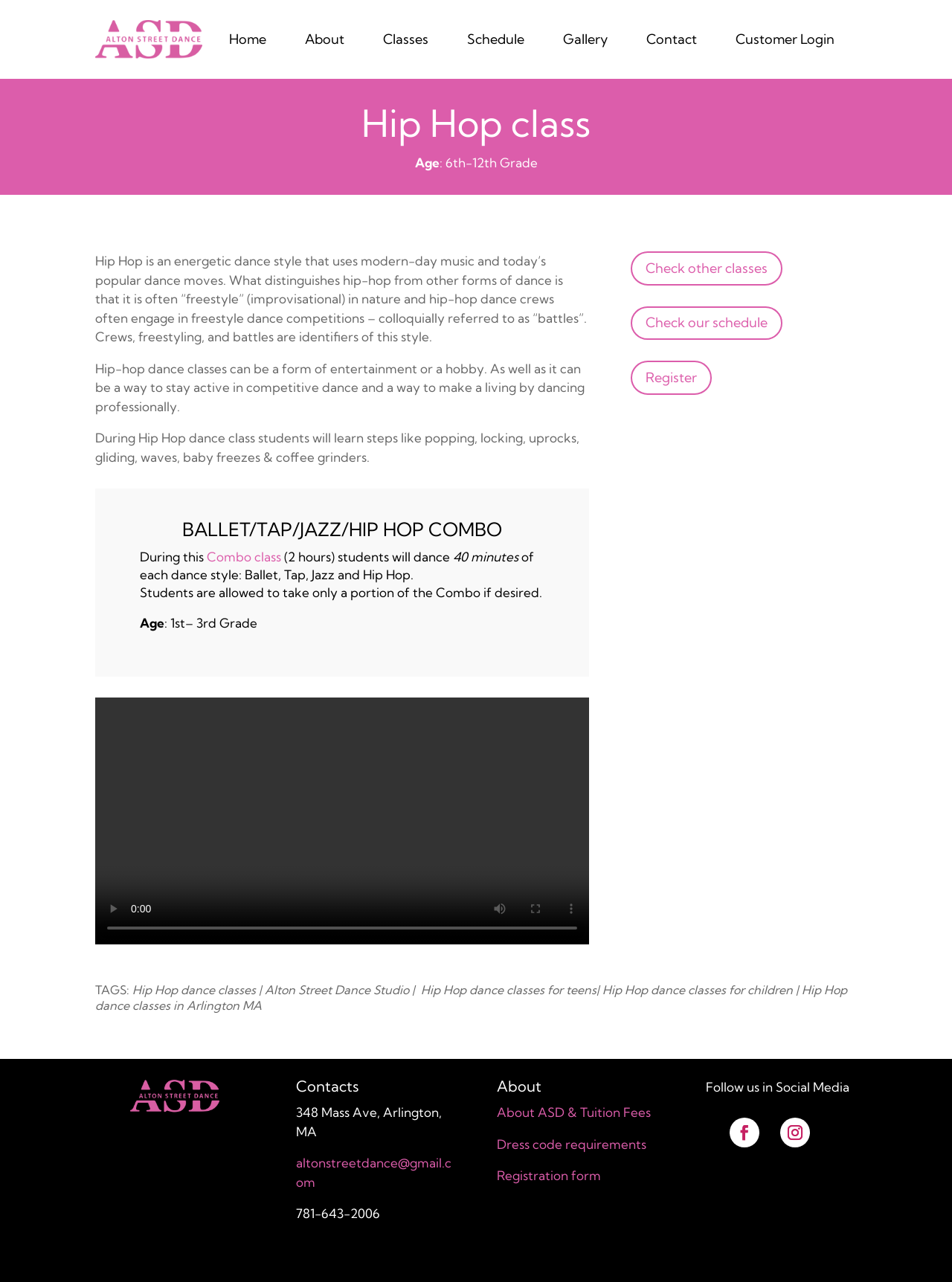Please find the bounding box coordinates of the element that you should click to achieve the following instruction: "Click the Register link". The coordinates should be presented as four float numbers between 0 and 1: [left, top, right, bottom].

[0.663, 0.282, 0.748, 0.308]